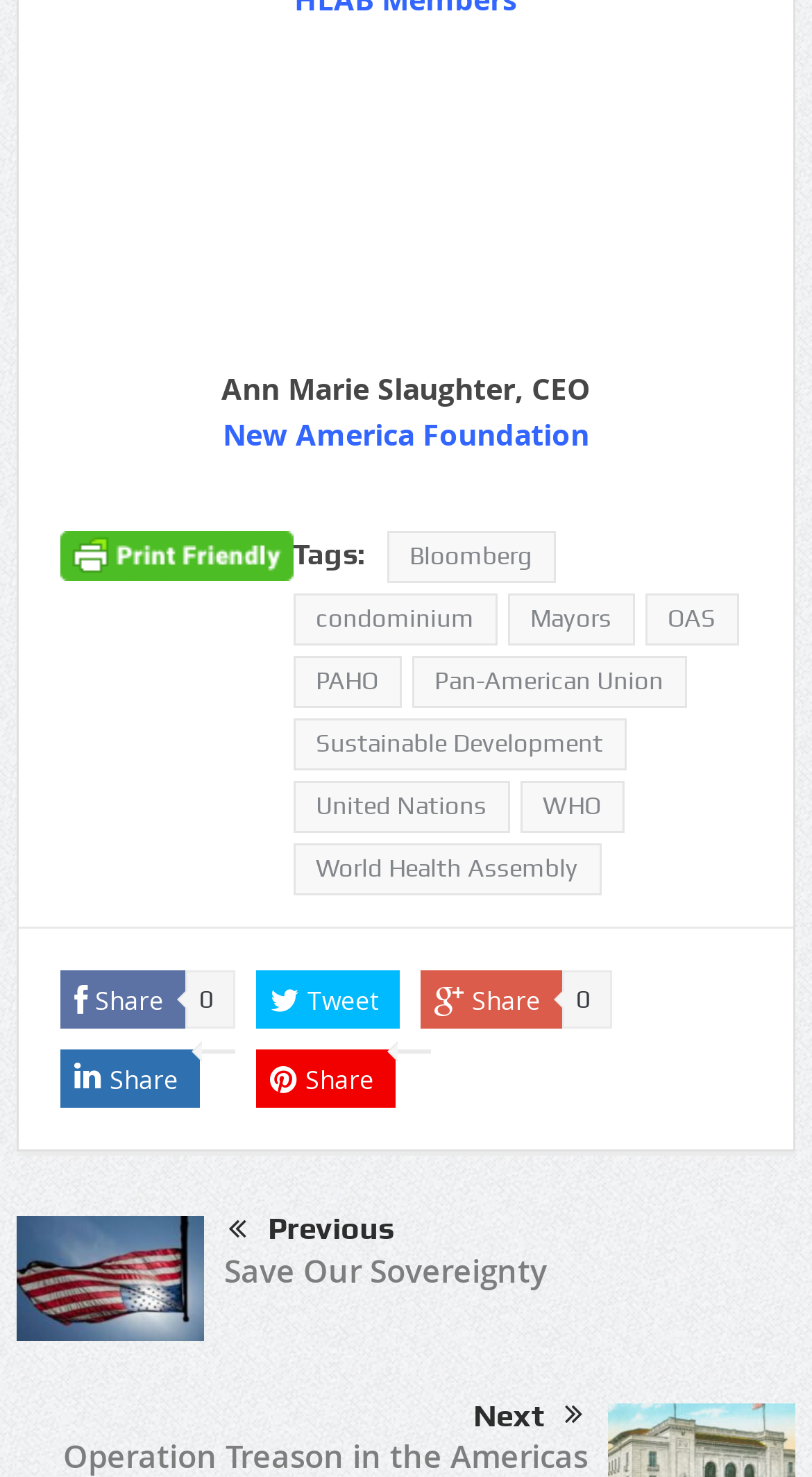What is the organization mentioned in the link above the CEO's name? Based on the screenshot, please respond with a single word or phrase.

New America Foundation